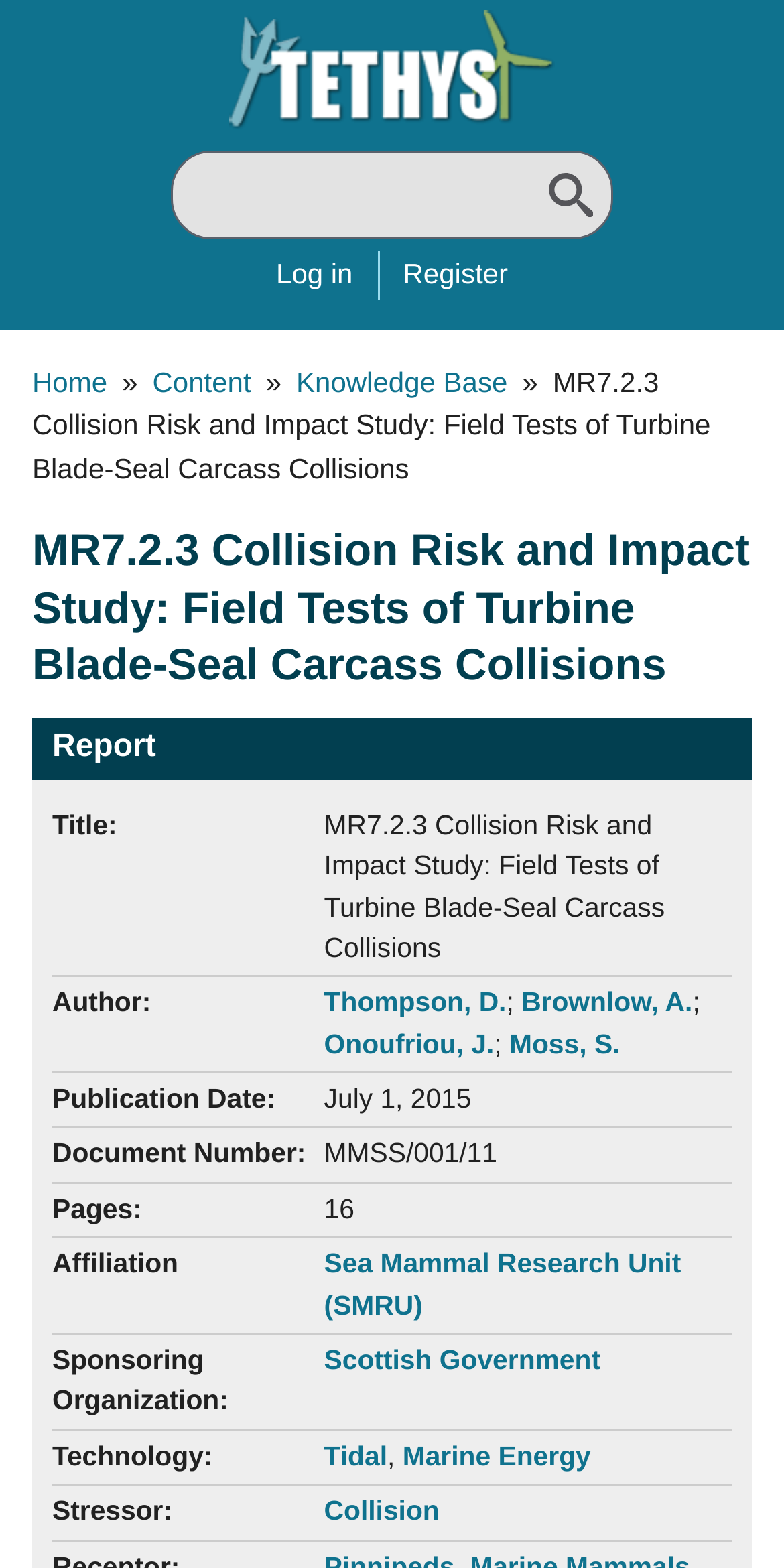Bounding box coordinates are specified in the format (top-left x, top-left y, bottom-right x, bottom-right y). All values are floating point numbers bounded between 0 and 1. Please provide the bounding box coordinate of the region this sentence describes: Skip to main content

[0.213, 0.0, 0.264, 0.013]